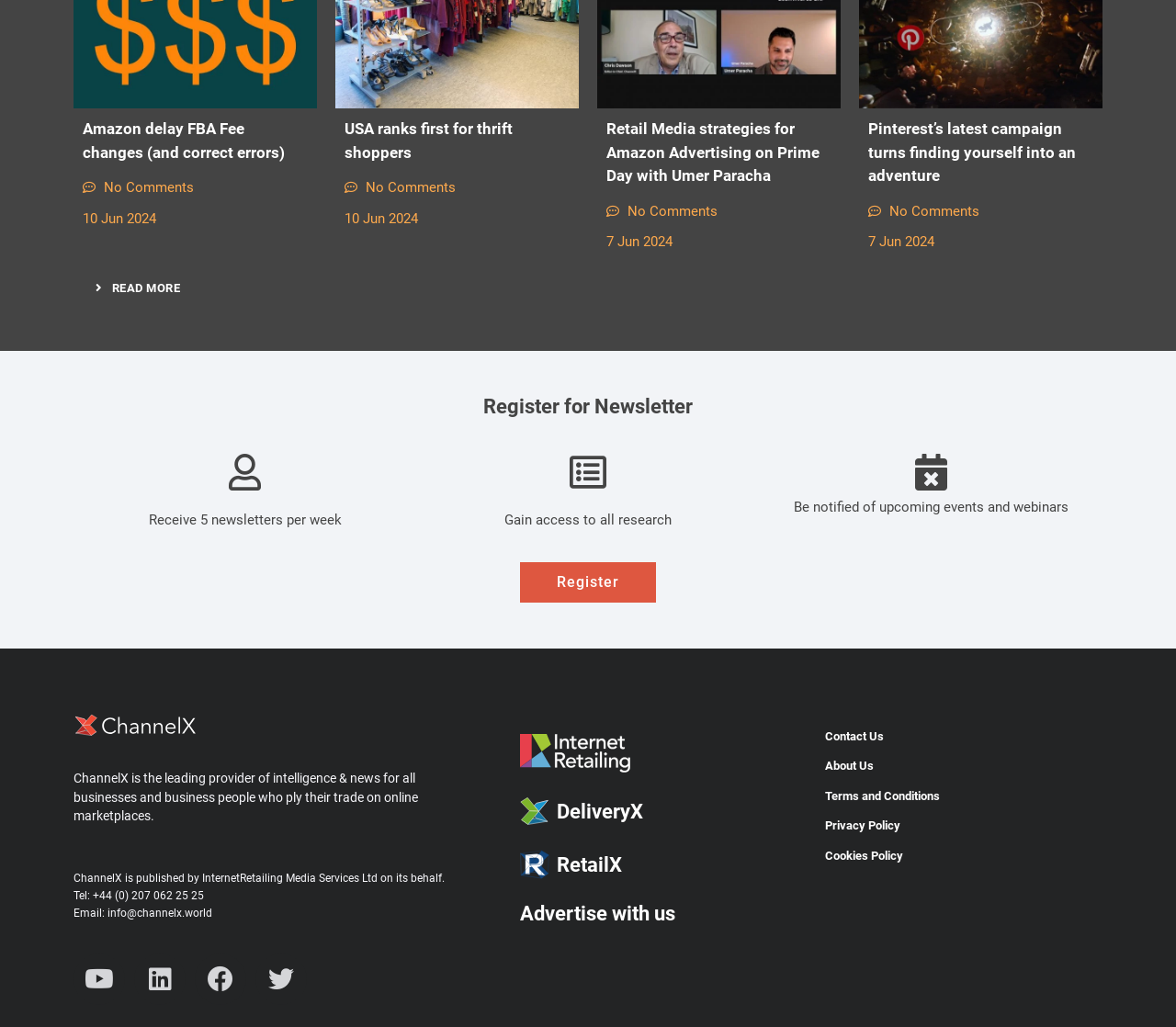What is the name of the company that publishes ChannelX?
Please provide a single word or phrase based on the screenshot.

InternetRetailing Media Services Ltd